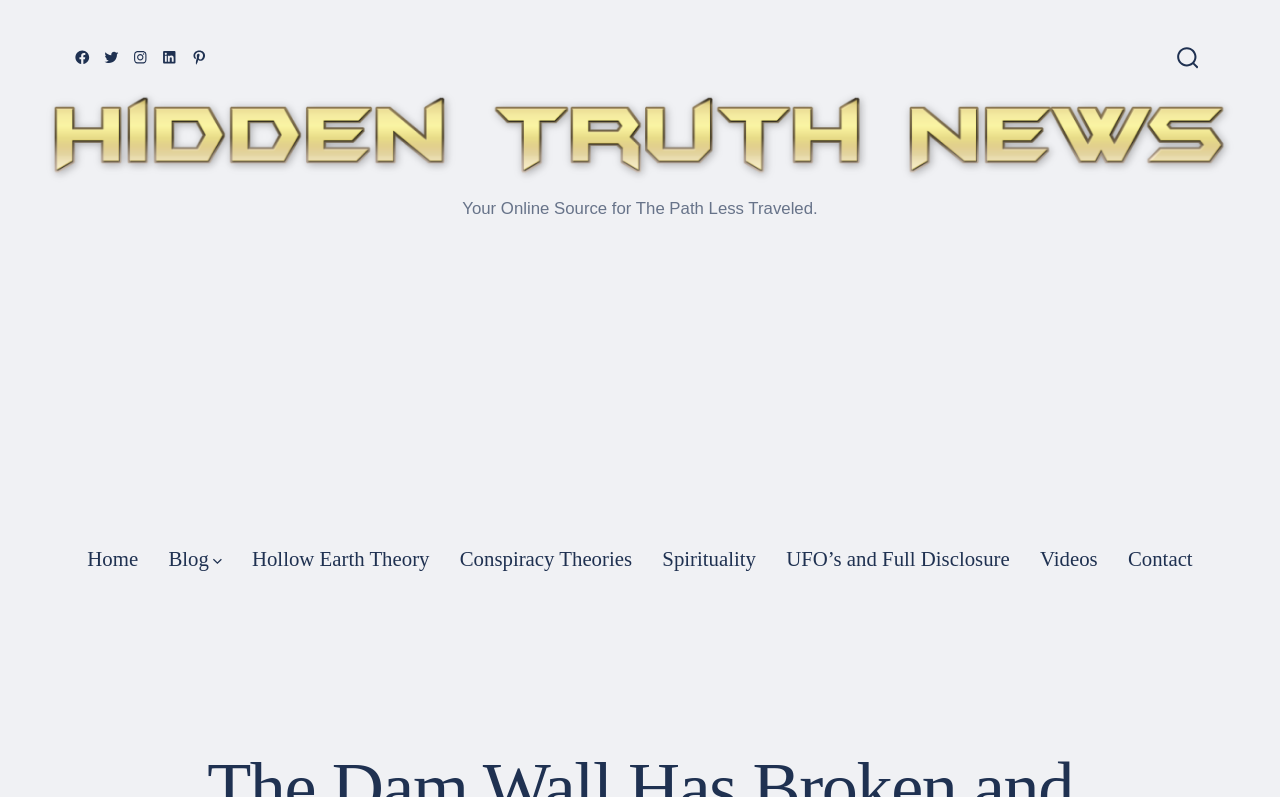Please identify the bounding box coordinates of the element I need to click to follow this instruction: "Read about Hollow Earth Theory".

[0.197, 0.677, 0.336, 0.726]